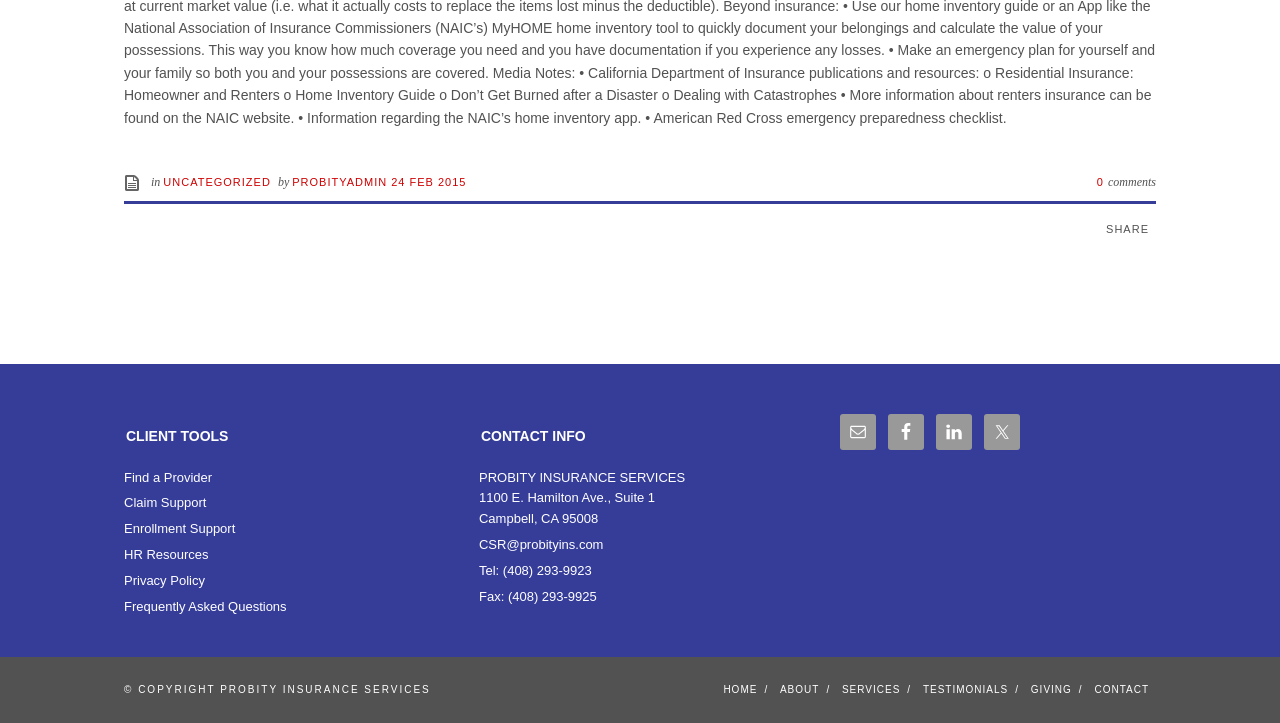Identify the bounding box coordinates for the UI element mentioned here: "LinkedIn". Provide the coordinates as four float values between 0 and 1, i.e., [left, top, right, bottom].

[0.731, 0.573, 0.759, 0.623]